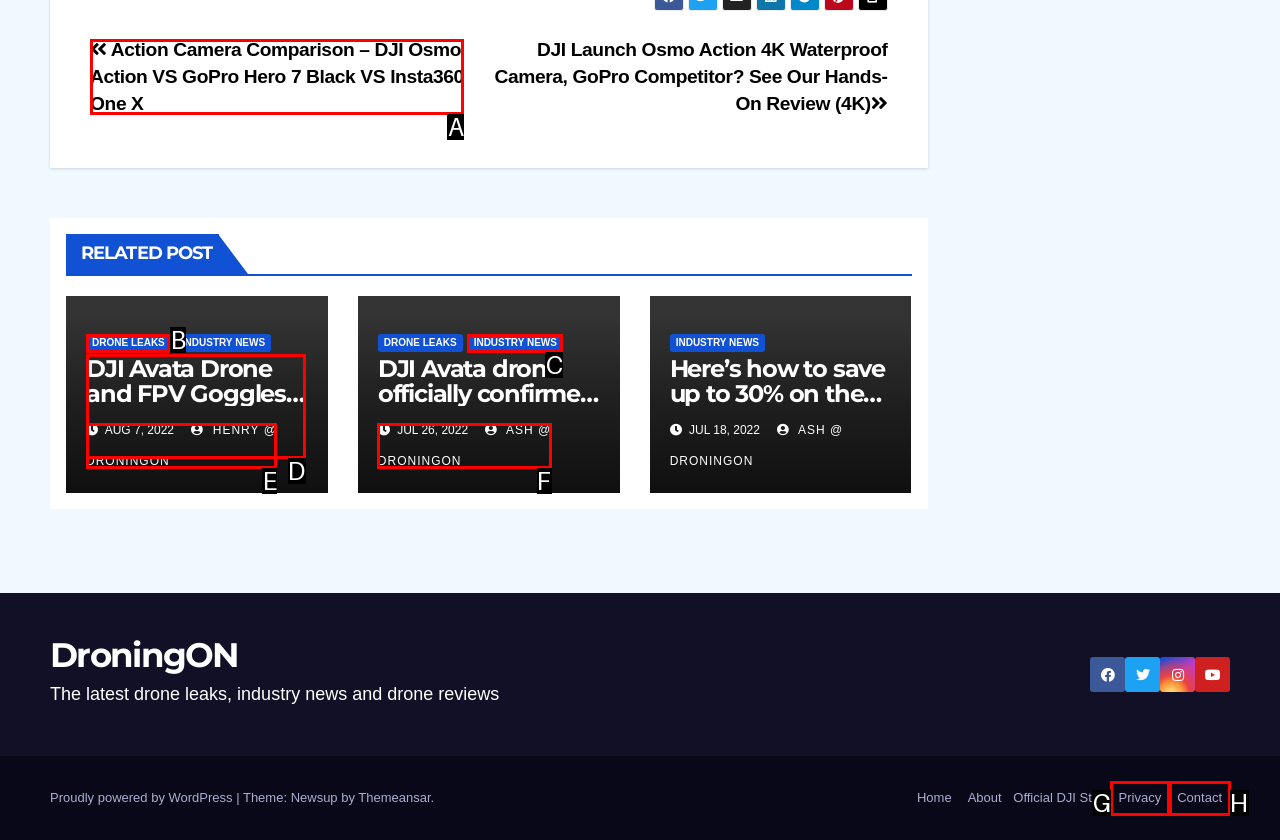Determine which HTML element best fits the description: Privacy
Answer directly with the letter of the matching option from the available choices.

G